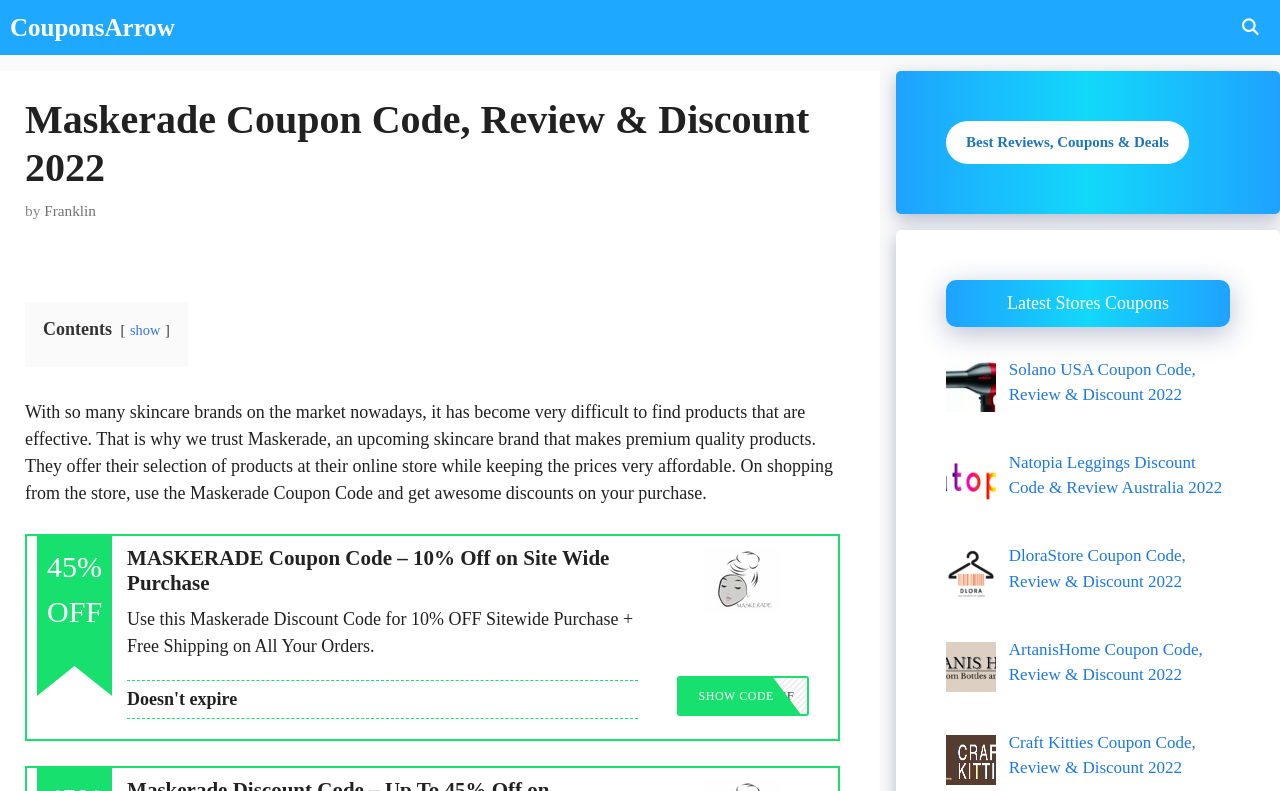Please specify the bounding box coordinates of the region to click in order to perform the following instruction: "Read about Maskerade Coupon Code".

[0.02, 0.121, 0.656, 0.243]